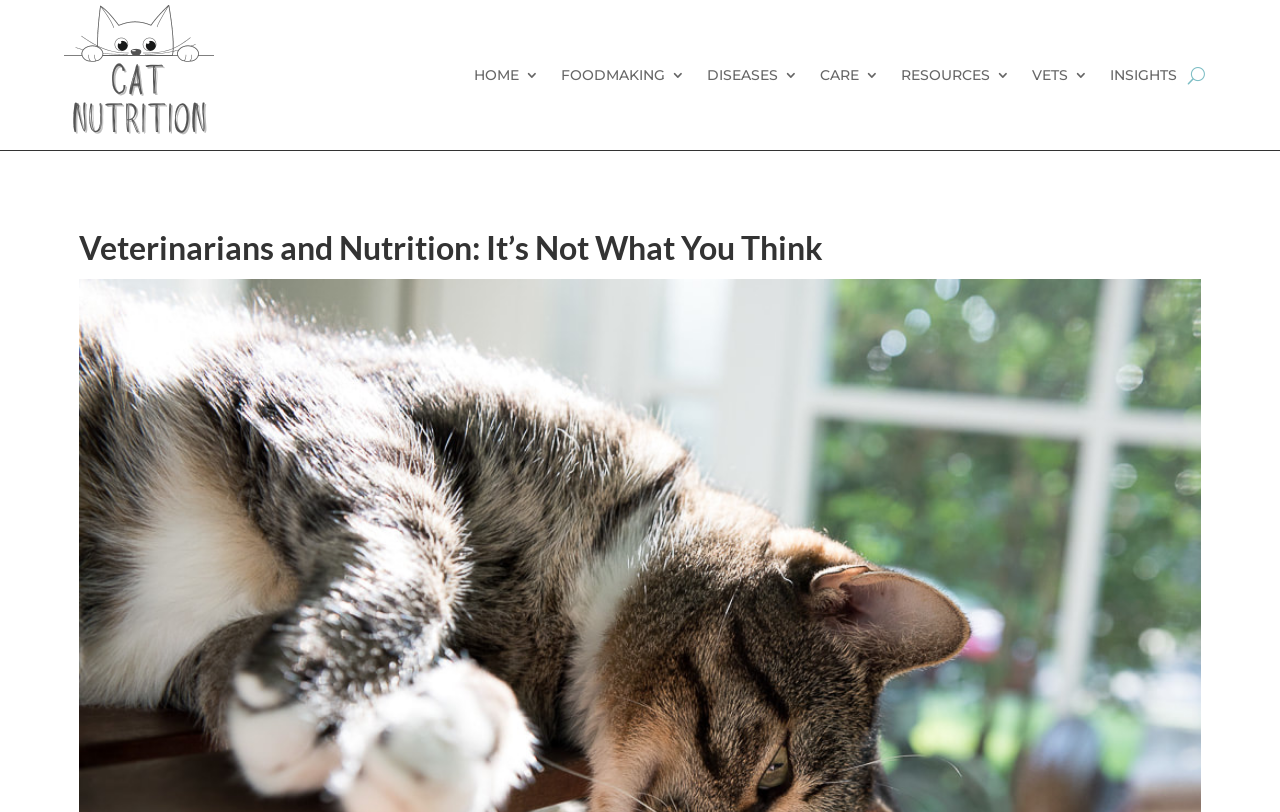Using the description: "Leave a Message", identify the bounding box of the corresponding UI element in the screenshot.

None